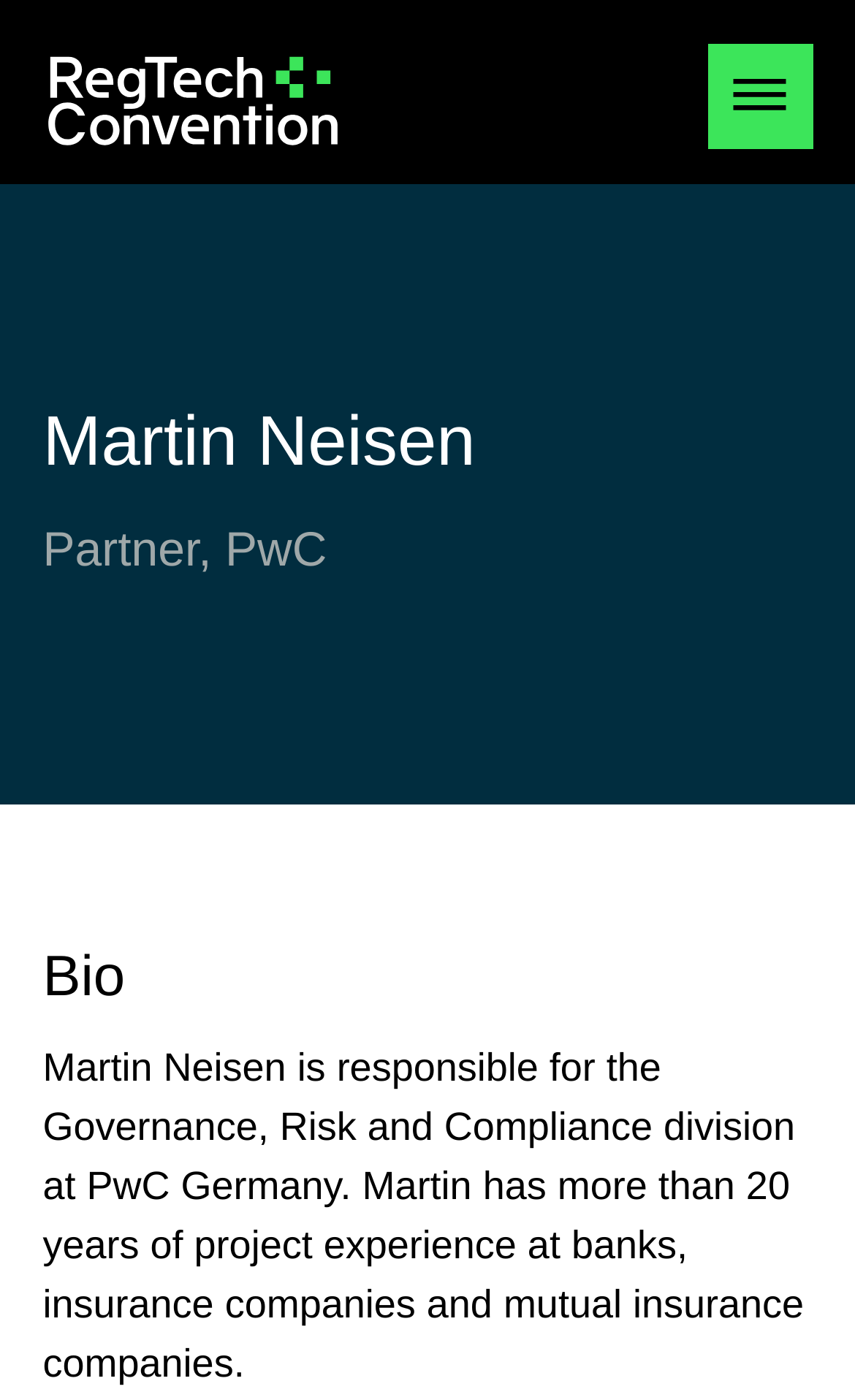From the webpage screenshot, predict the bounding box of the UI element that matches this description: "Toggle menu".

[0.827, 0.031, 0.95, 0.106]